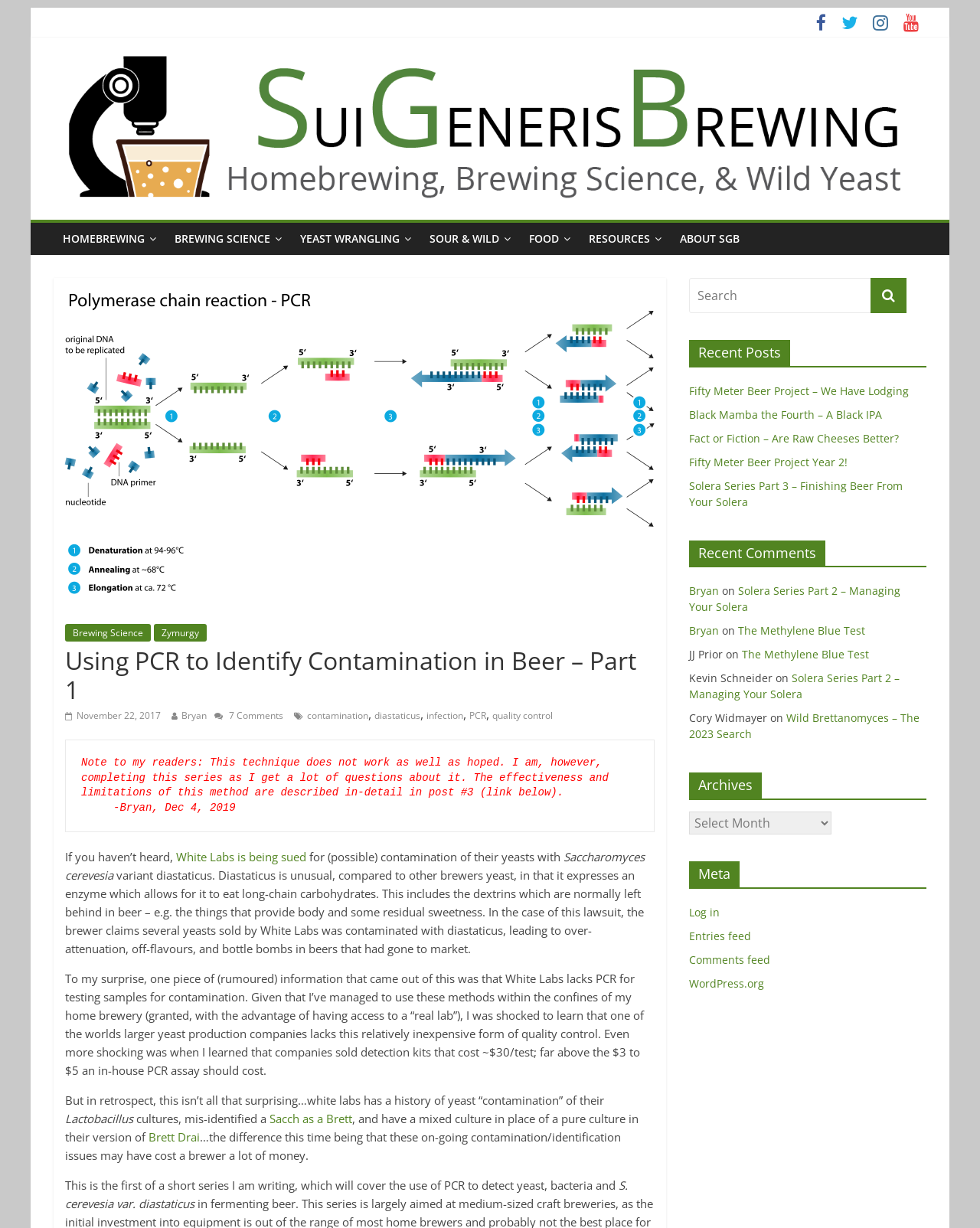Locate the bounding box coordinates of the clickable region necessary to complete the following instruction: "View the 'Archives' section". Provide the coordinates in the format of four float numbers between 0 and 1, i.e., [left, top, right, bottom].

[0.703, 0.629, 0.945, 0.652]